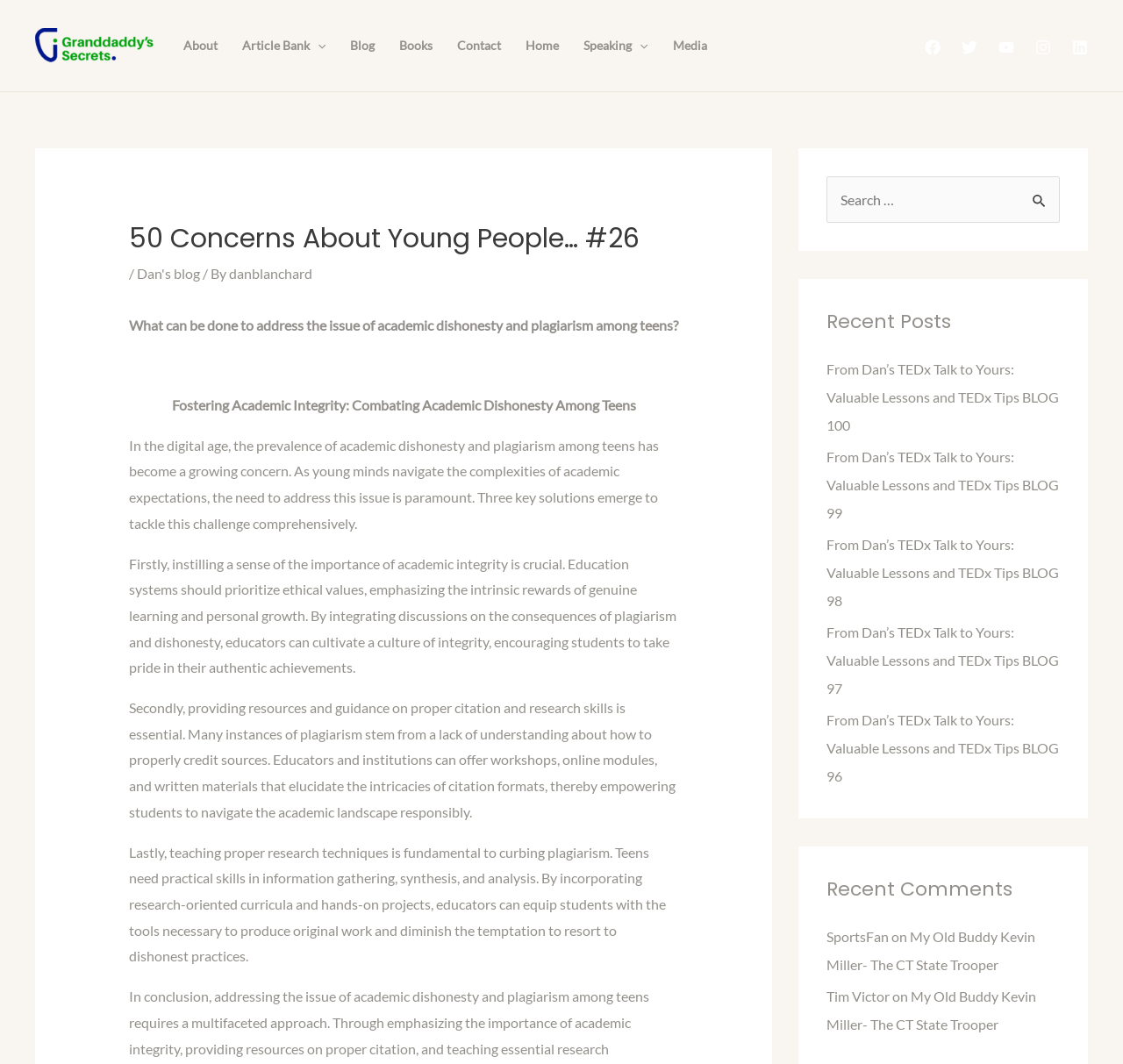Locate the bounding box coordinates of the clickable part needed for the task: "Visit 'Home'".

None